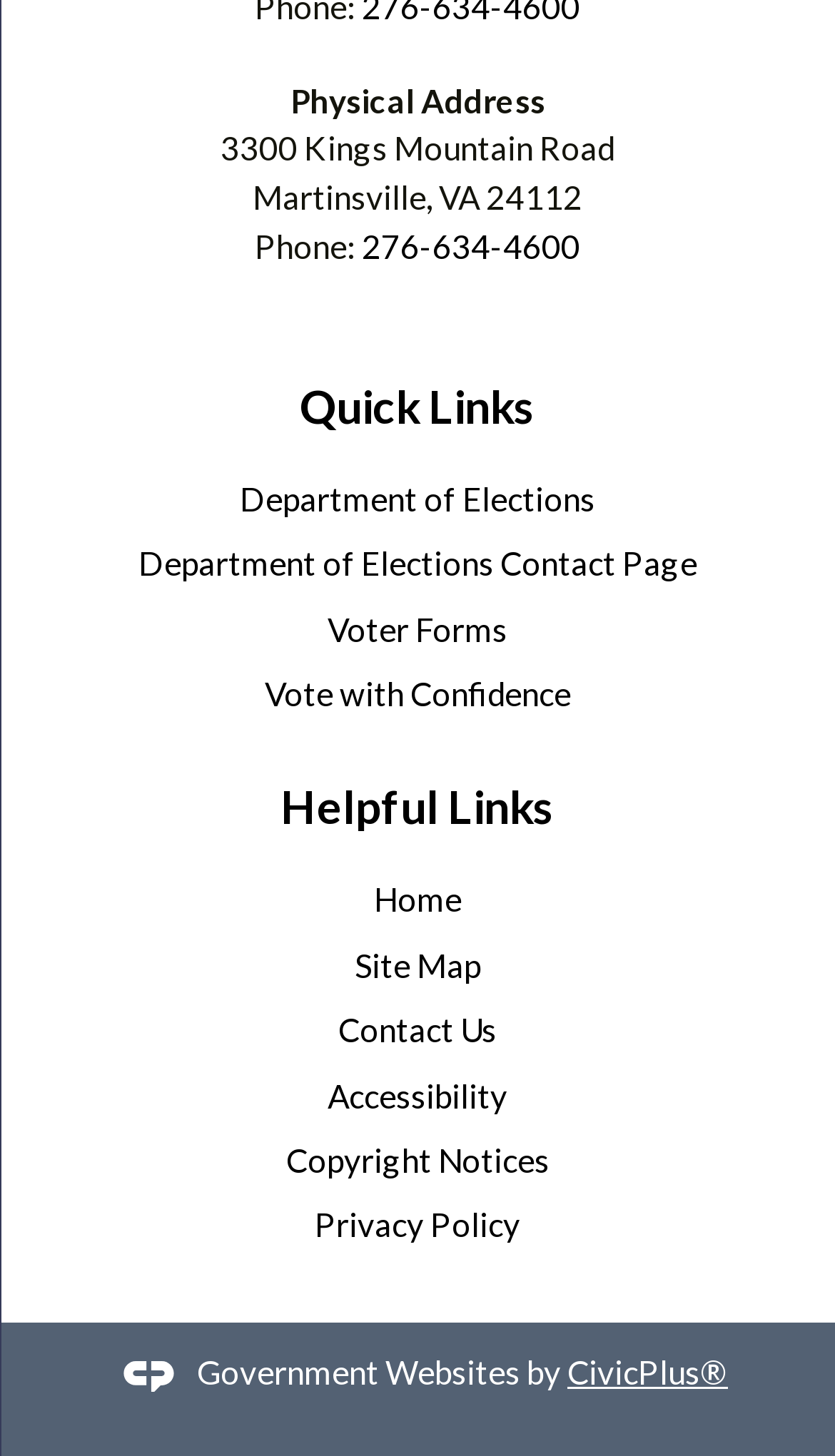Kindly determine the bounding box coordinates for the clickable area to achieve the given instruction: "View Quick Links".

[0.039, 0.257, 0.961, 0.304]